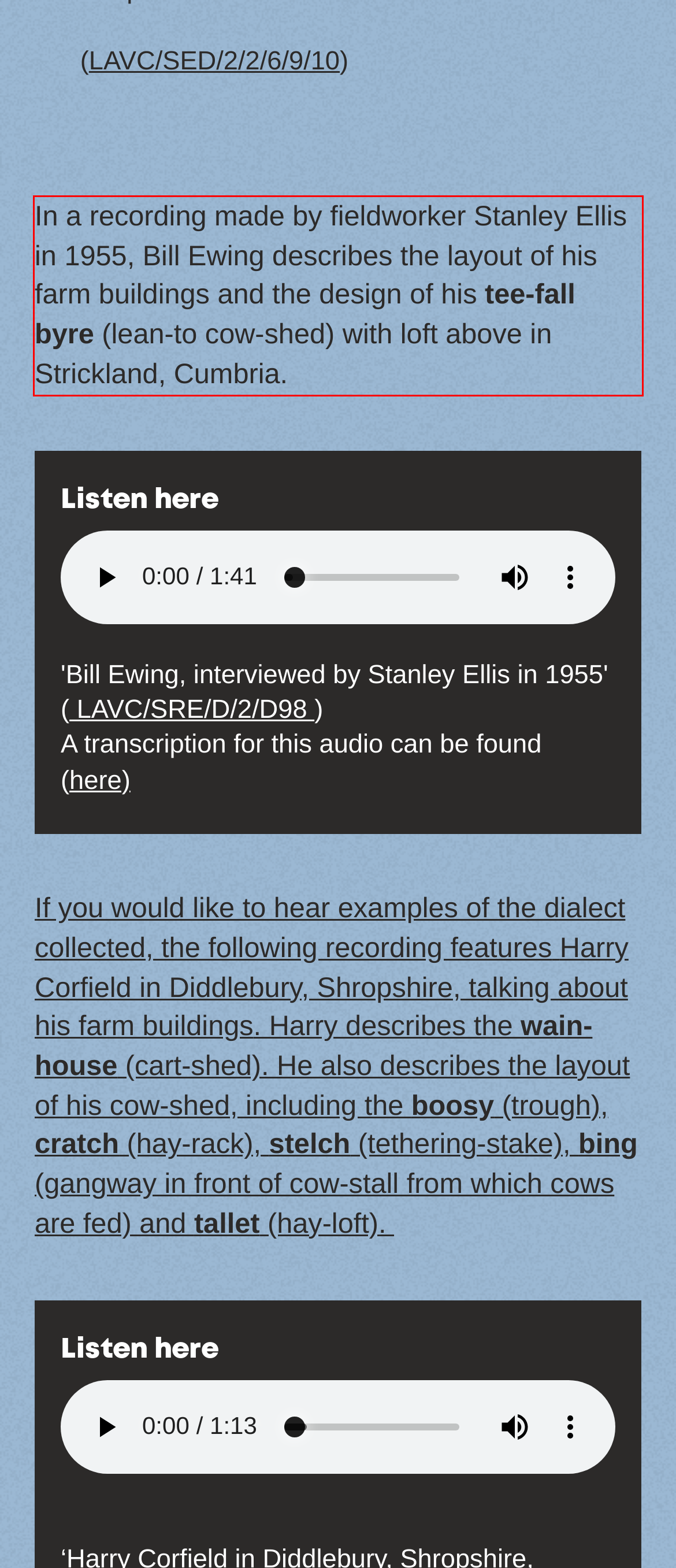In the screenshot of the webpage, find the red bounding box and perform OCR to obtain the text content restricted within this red bounding box.

In a recording made by fieldworker Stanley Ellis in 1955, Bill Ewing describes the layout of his farm buildings and the design of his tee-fall byre (lean-to cow-shed) with loft above in Strickland, Cumbria.